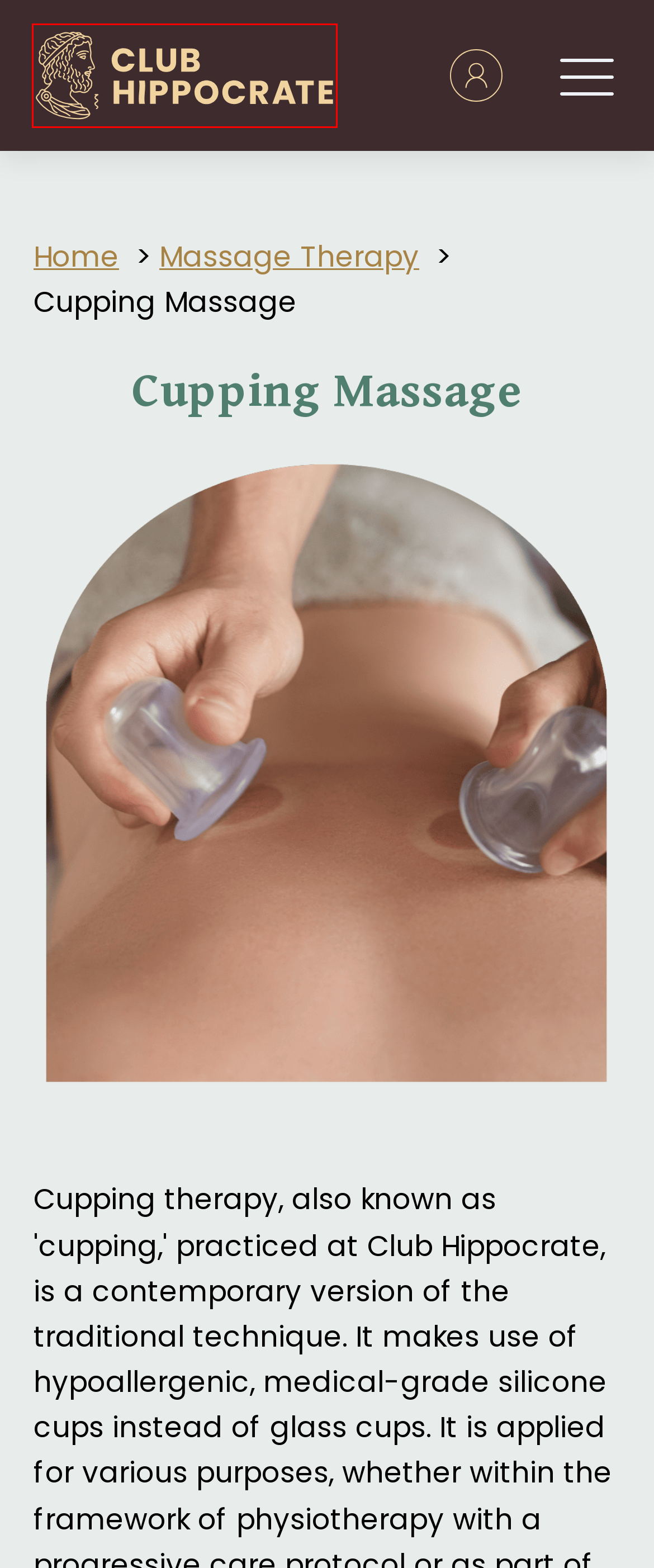Using the screenshot of a webpage with a red bounding box, pick the webpage description that most accurately represents the new webpage after the element inside the red box is clicked. Here are the candidates:
A. Yoga Studio in Montreal | Book Online Now | Club Hippocrate
B. Gift Card for Yoga, Massages & Treatments | Club Hippocrate
C. Energy Healing Treatments in Montreal | Club Hippocrate
D. Privacy | Club Hippocrate
E. Massage Therapy in Montreal - Hochelaga | Club Hippocrate
F. Louise Lafleur | Massotherapist in Montreal | Club Hippocrate
G. Life Coach in Montreal | Transform Your Life | Club Hippocrate
H. Hippocrate Club | Holisitic Health Center and Yoga in Montreal

H